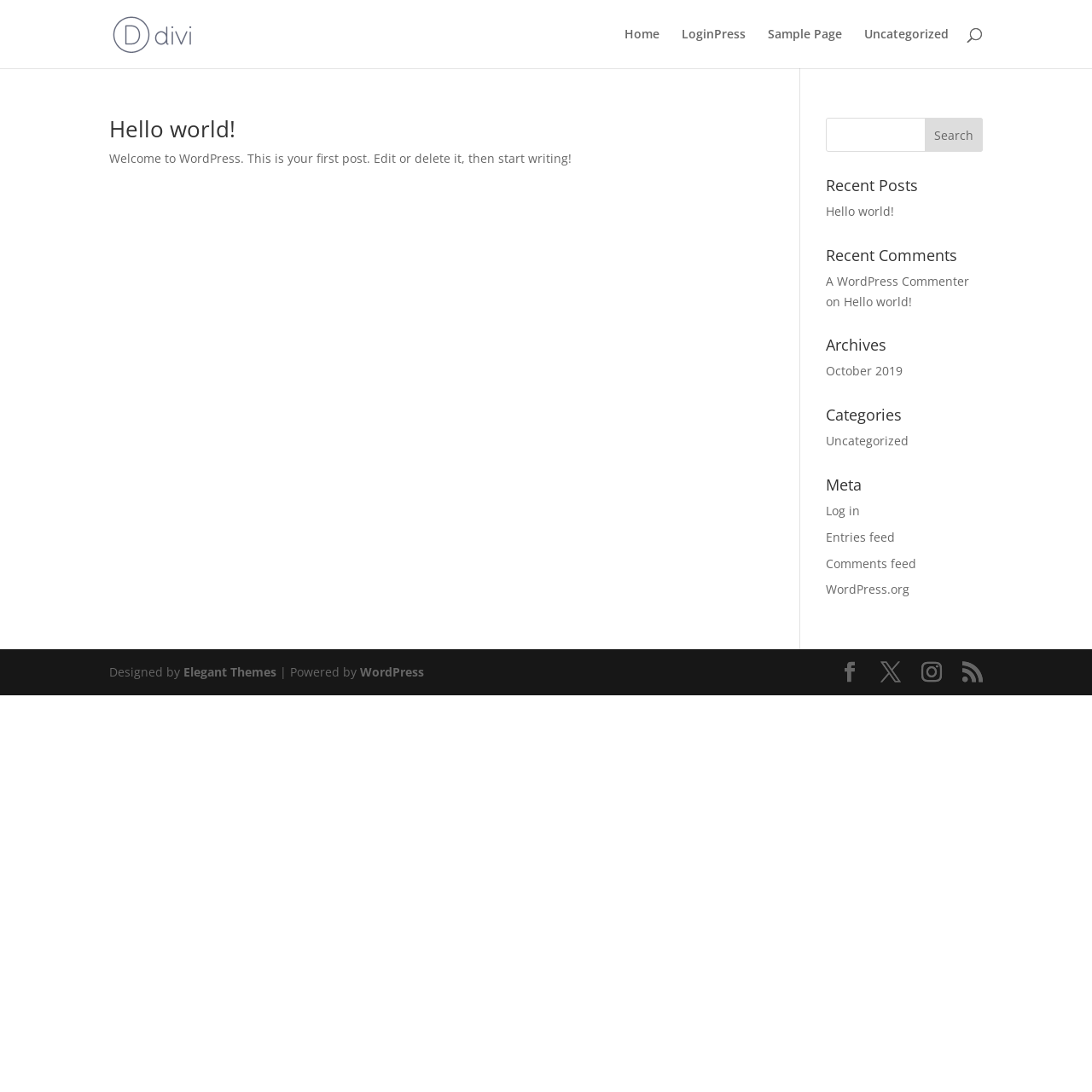What is the theme of the website?
Based on the visual content, answer with a single word or a brief phrase.

Elegant Themes